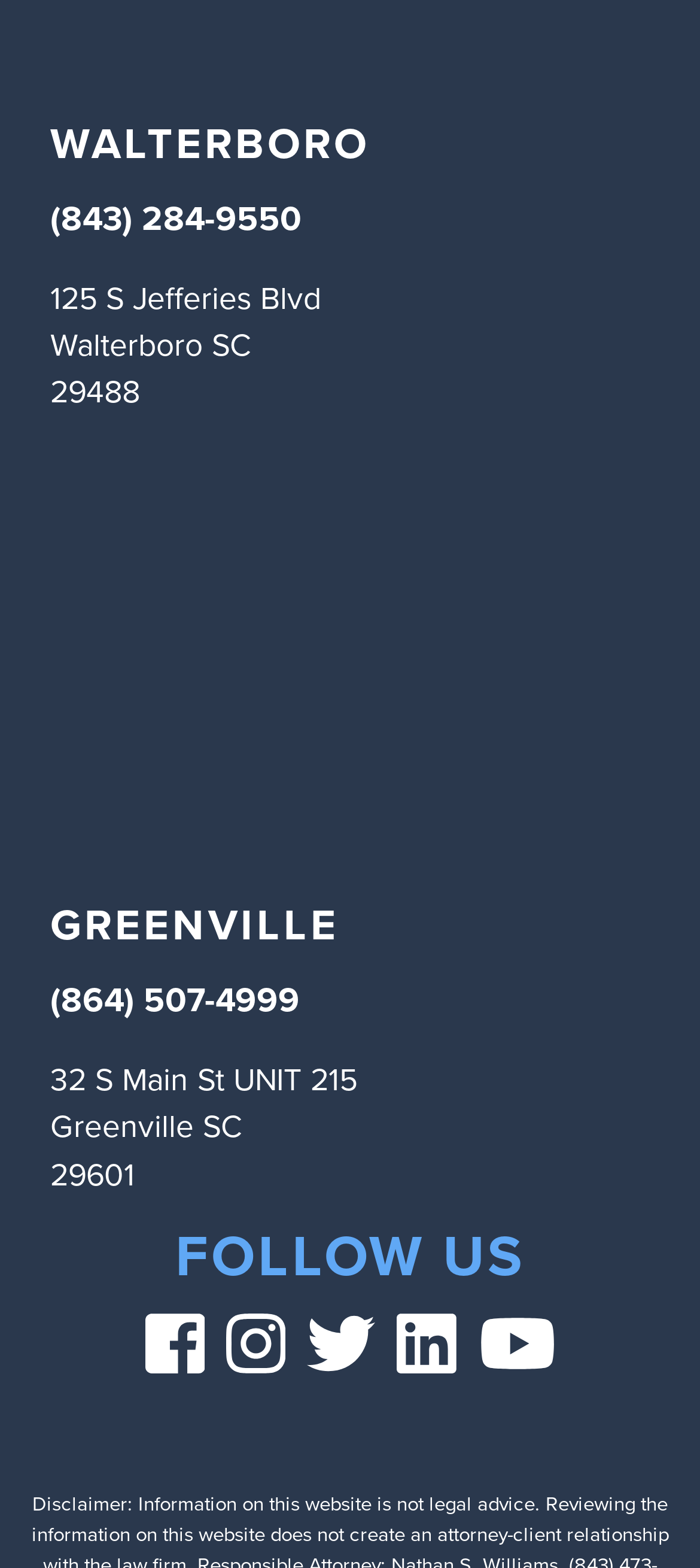Refer to the element description Walterboro and identify the corresponding bounding box in the screenshot. Format the coordinates as (top-left x, top-left y, bottom-right x, bottom-right y) with values in the range of 0 to 1.

[0.072, 0.071, 0.528, 0.112]